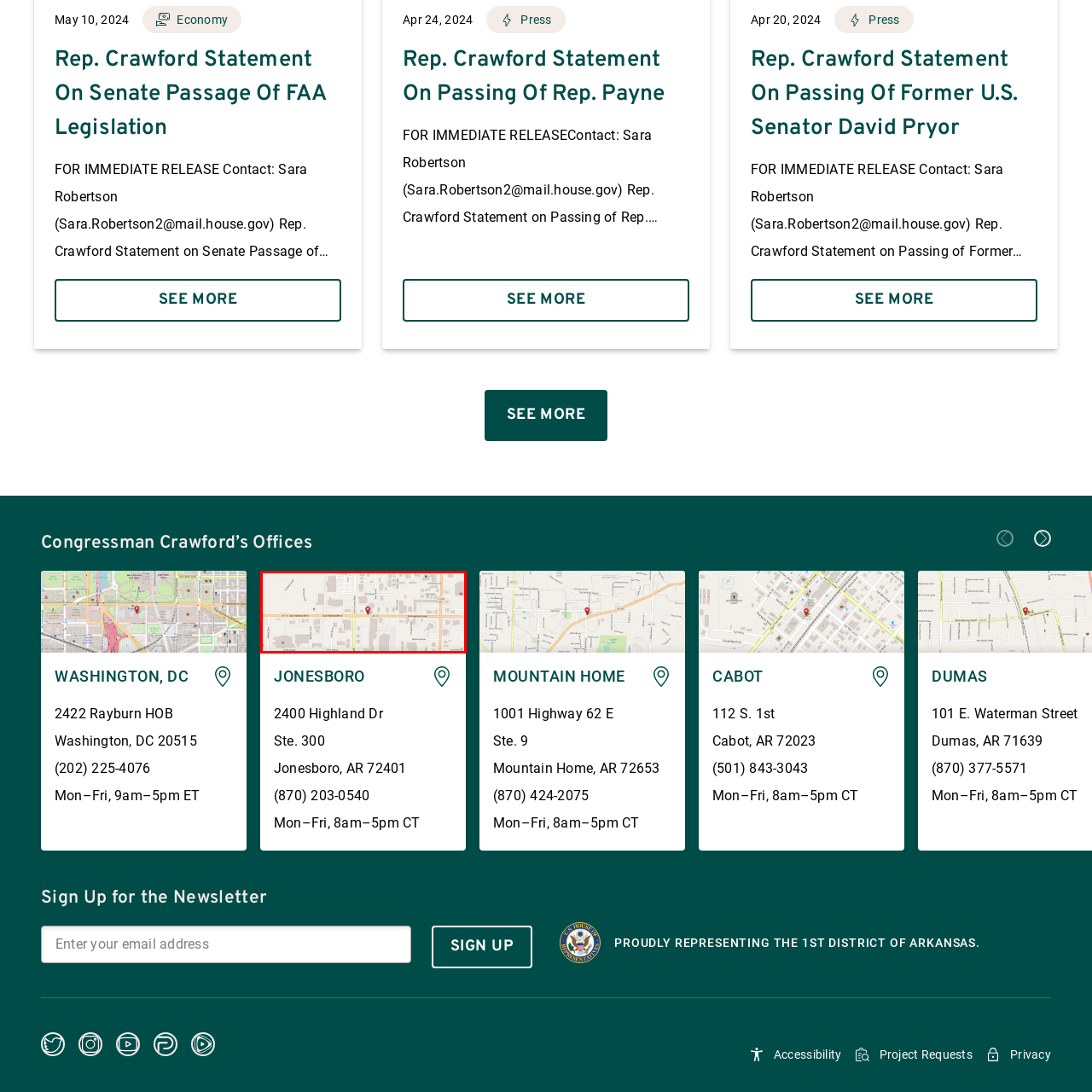Generate an in-depth caption for the image segment highlighted with a red box.

The image displays a map focused on a location in Jonesboro, Arkansas, marked prominently with a red pin indicating a specific address. This area is noted for its proximity to various local landmarks, and the map outlines streets and surrounding buildings, providing a clear view of the urban layout. The inclusion of nearby cross streets suggests easy accessibility to this location, which is associated with a congressional office. Additional context is provided by the surrounding text mentioning contact details and office hours, further emphasizing the purpose of the map as a resource for constituents seeking to visit or reach out to their representative.